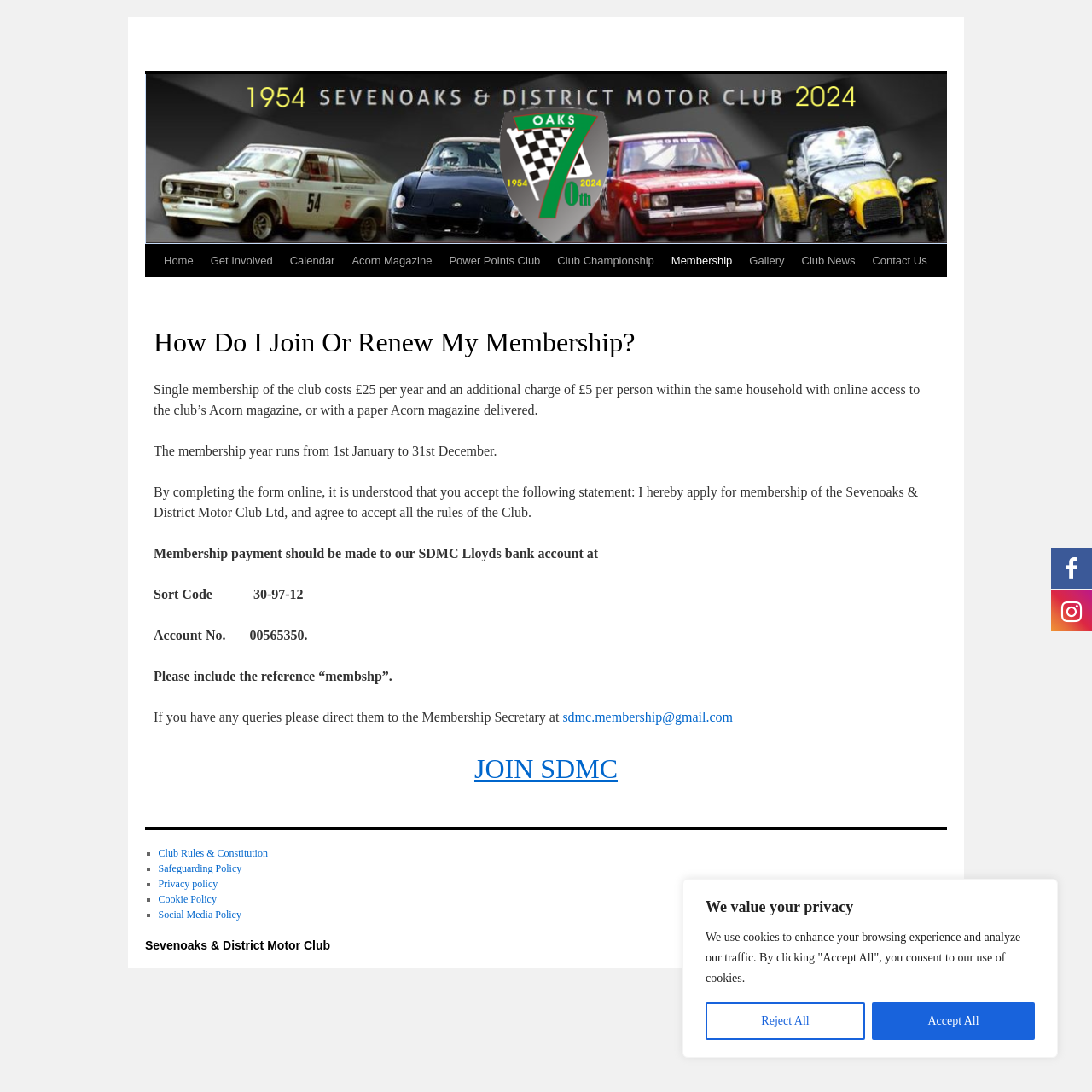What is the sort code of the SDMC Lloyds bank account?
Please use the image to provide a one-word or short phrase answer.

30-97-12